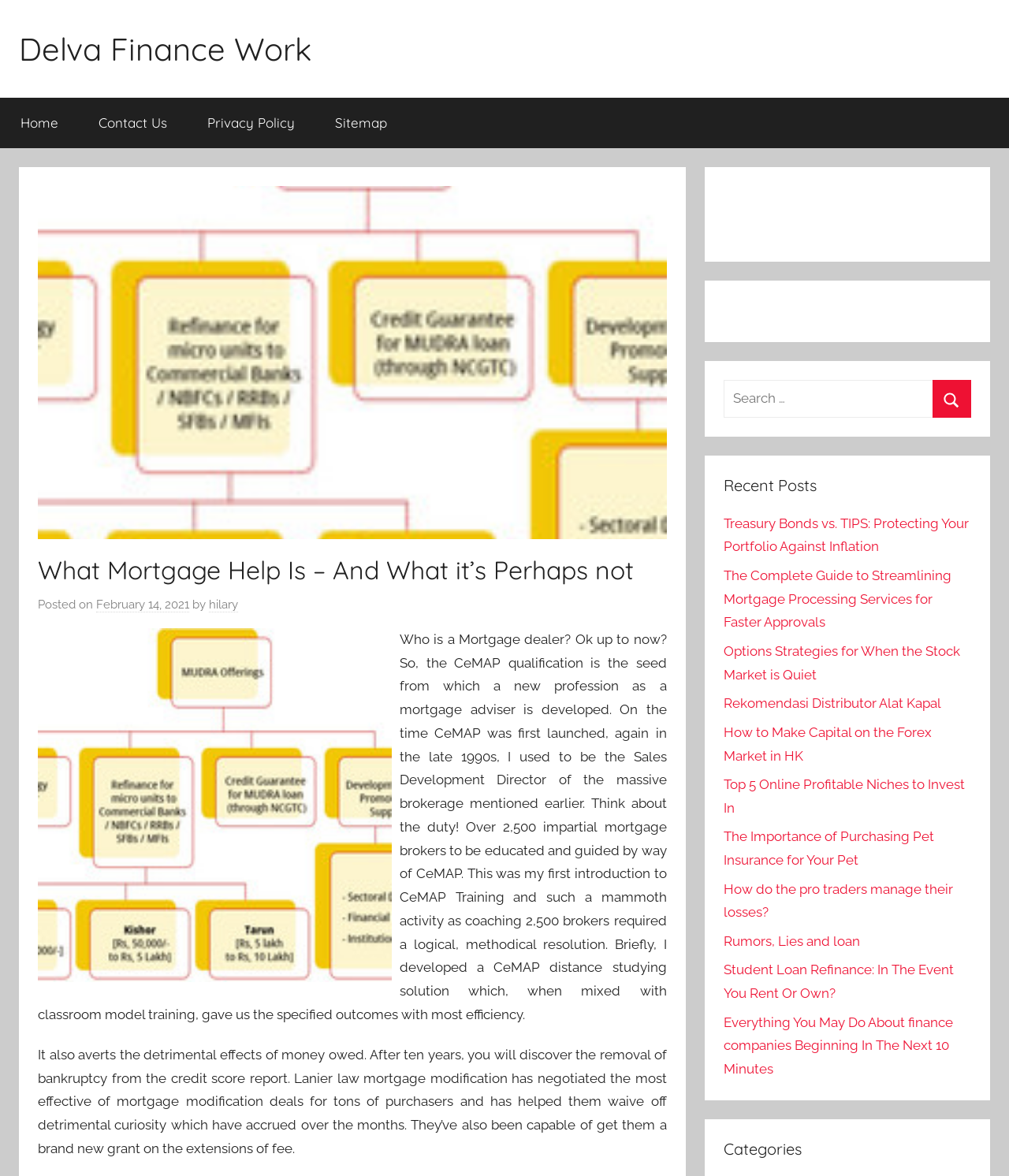Locate the bounding box coordinates of the segment that needs to be clicked to meet this instruction: "View the 'Recent Posts' section".

[0.717, 0.404, 0.962, 0.422]